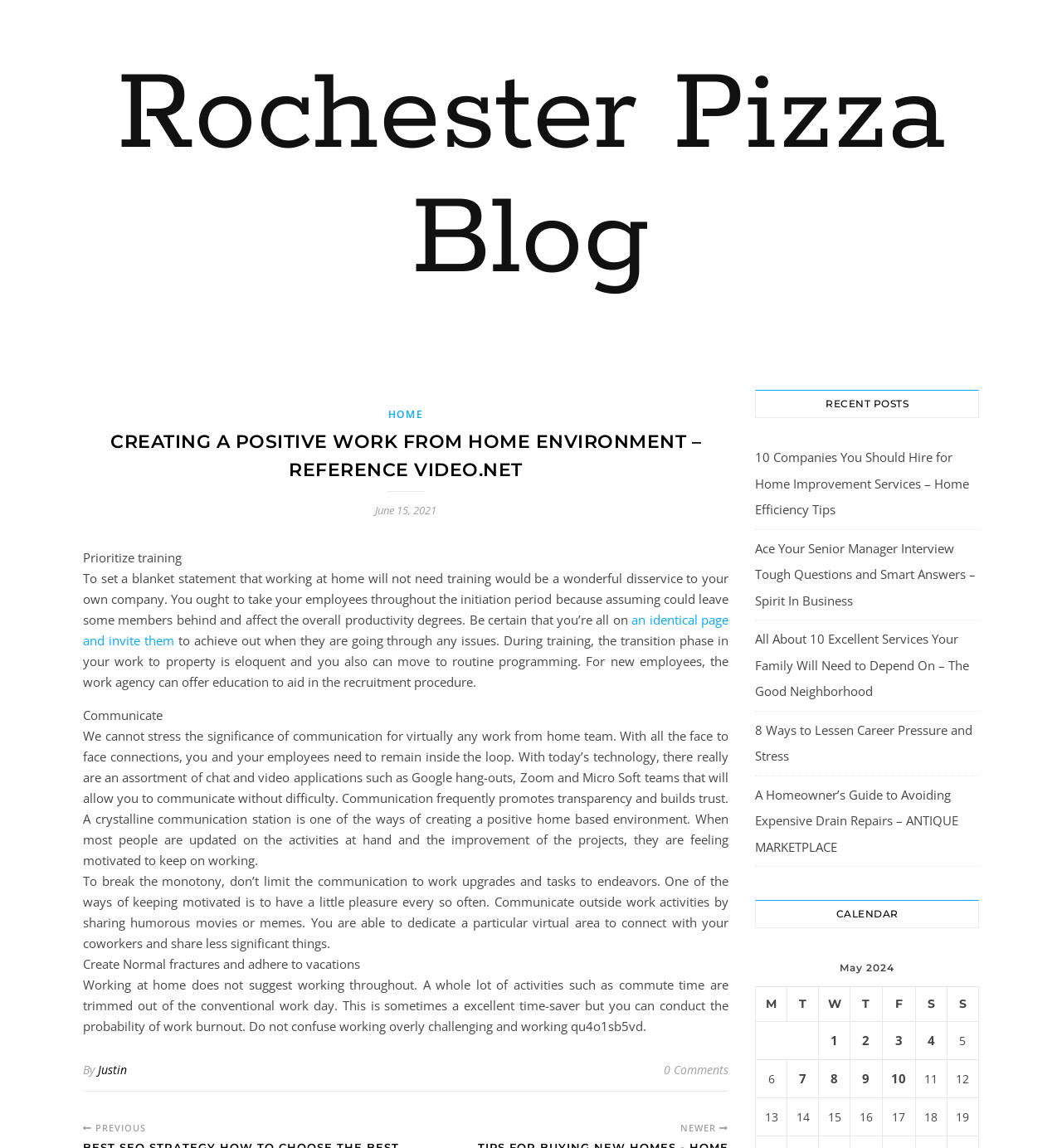Identify the bounding box coordinates for the UI element that matches this description: "2".

[0.809, 0.897, 0.822, 0.915]